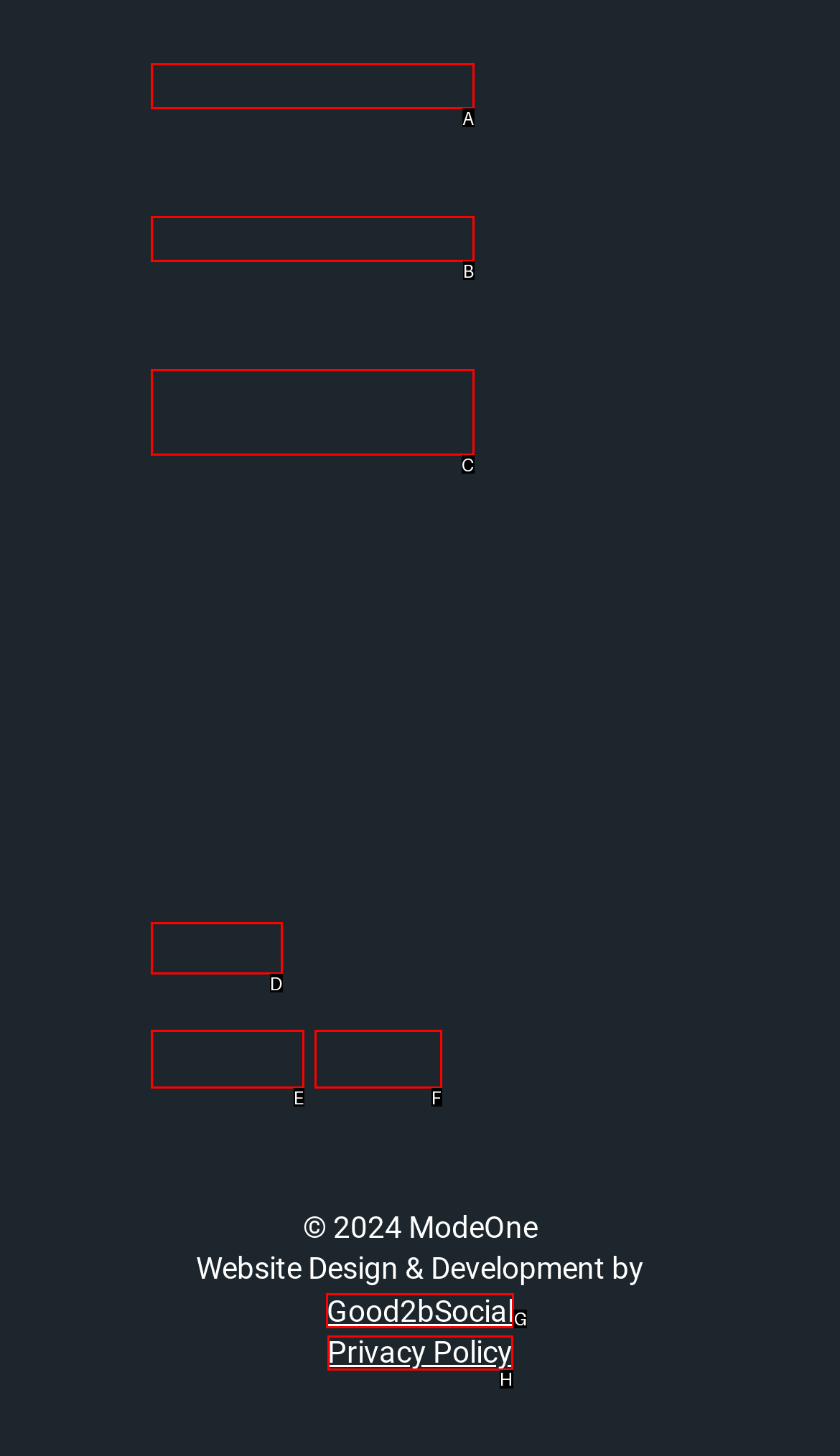Given the description: name="reset" title="Reset" value="Reset", pick the option that matches best and answer with the corresponding letter directly.

F